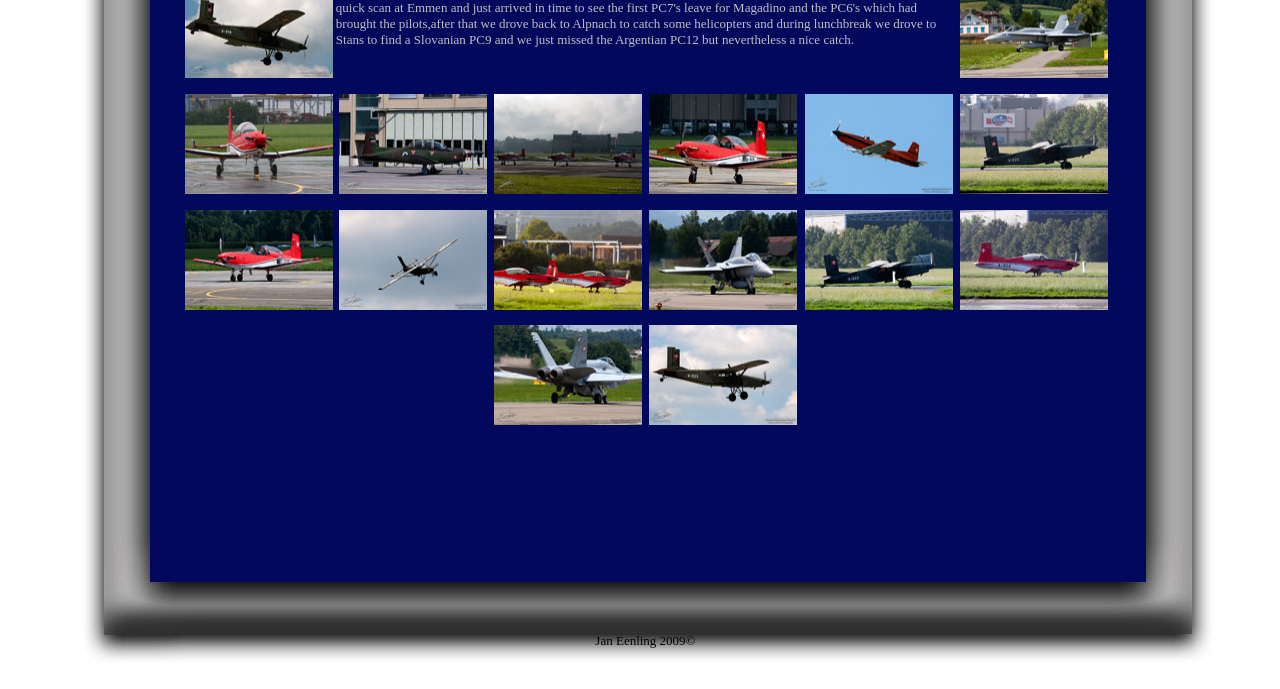Give the bounding box coordinates for this UI element: "title="Swiss summertour 2009"". The coordinates should be four float numbers between 0 and 1, arranged as [left, top, right, bottom].

[0.75, 0.262, 0.866, 0.286]